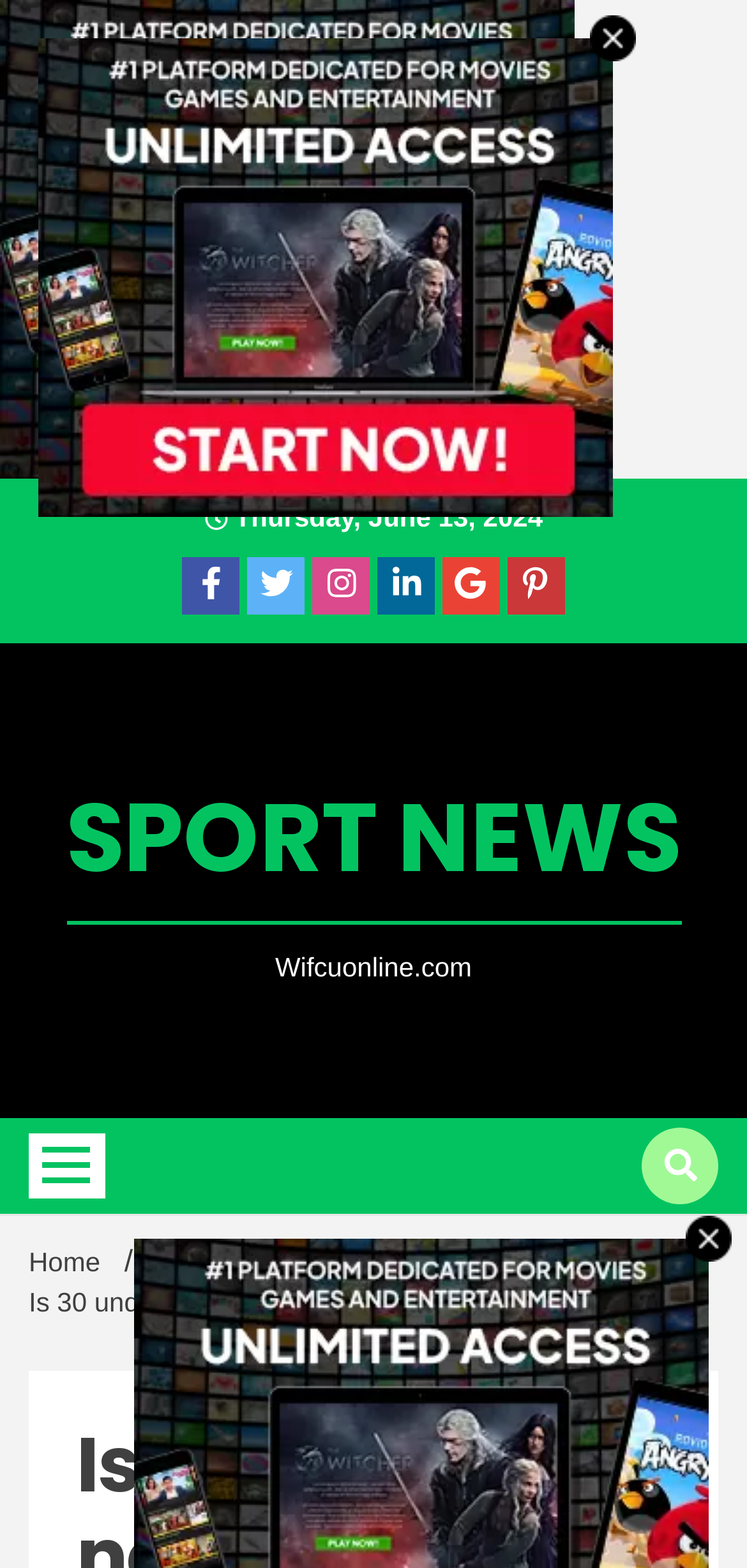Utilize the details in the image to give a detailed response to the question: How many images are there on the webpage?

I counted the number of image elements on the webpage and found 3 images with bounding box coordinates [0.0, 0.0, 0.769, 0.305], [0.79, 0.01, 0.851, 0.039], and [0.051, 0.024, 0.821, 0.33].